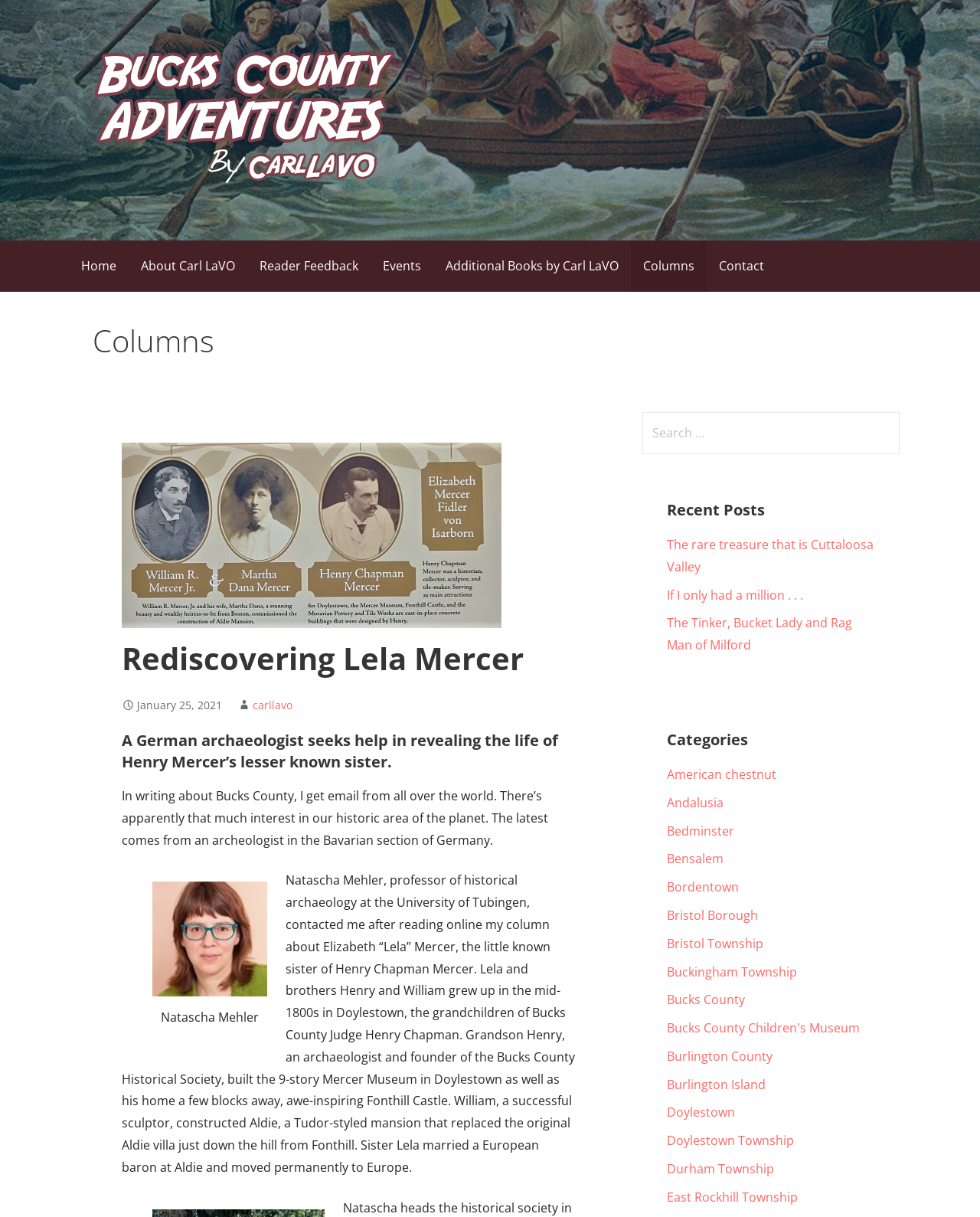Describe all the key features and sections of the webpage thoroughly.

The webpage is about Bucks County Adventures, with a focus on the story of Lela Mercer, the lesser-known sister of Henry Chapman Mercer. At the top, there is a link and an image with the text "Bucks County Adventures" next to each other. Below this, there is a heading with the same text, accompanied by a link and a static text "by Carl LaVO".

The main content of the page is divided into sections. On the left side, there is a layout table with several links to different pages, including "Home", "About Carl LaVO", "Reader Feedback", "Events", "Additional Books by Carl LaVO", "Columns", and "Contact".

On the right side, there is a heading "Columns" with a subheading "Rediscovering Lela Mercer". Below this, there is a static text with the date "January 25, 2021" and a link to "carllavo". The main article starts with a heading that describes the story of a German archaeologist seeking help in revealing the life of Henry Mercer's lesser-known sister. The article continues with a static text that describes the email from the archaeologist and the story of Lela Mercer.

There is a figure with a link and a figcaption that describes an image of Natascha Mehler, the German archaeologist. The article continues with more static text that describes Lela Mercer's life and her brothers' achievements.

Below the article, there is a search box with a static text "Search for:". On the right side, there is a heading "Recent Posts" with several links to different articles, including "The rare treasure that is Cuttaloosa Valley", "If I only had a million...", and "The Tinker, Bucket Lady and Rag Man of Milford". Further down, there is a heading "Categories" with many links to different categories, including "American chestnut", "Andalusia", "Bedminster", and many others.